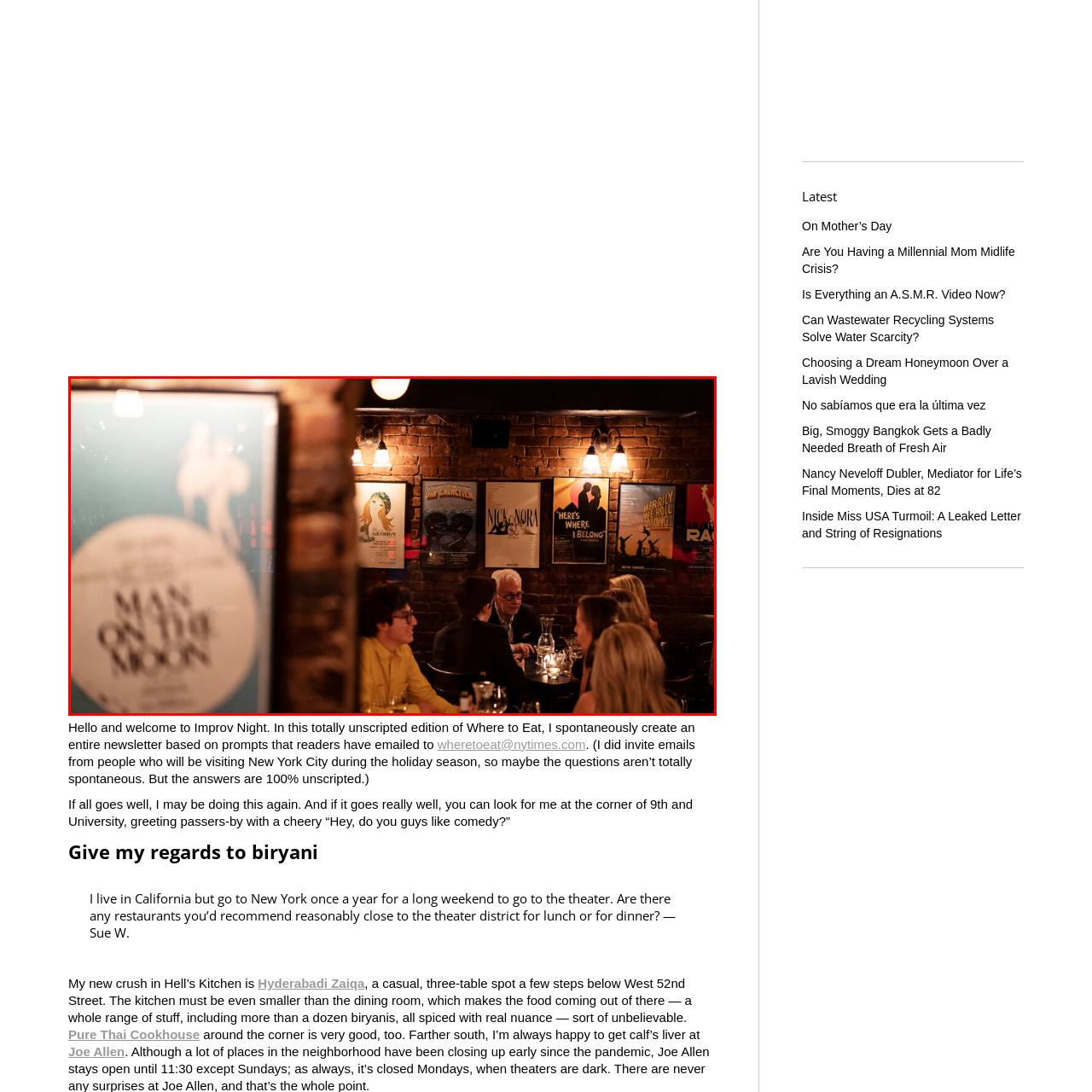What is the subject of the partially visible poster?
Observe the image within the red bounding box and respond to the question with a detailed answer, relying on the image for information.

The caption specifically mentions that a poster for 'Man on the Moon' is partially visible in the left forefront, indicating that the subject of the poster is the movie 'Man on the Moon'.